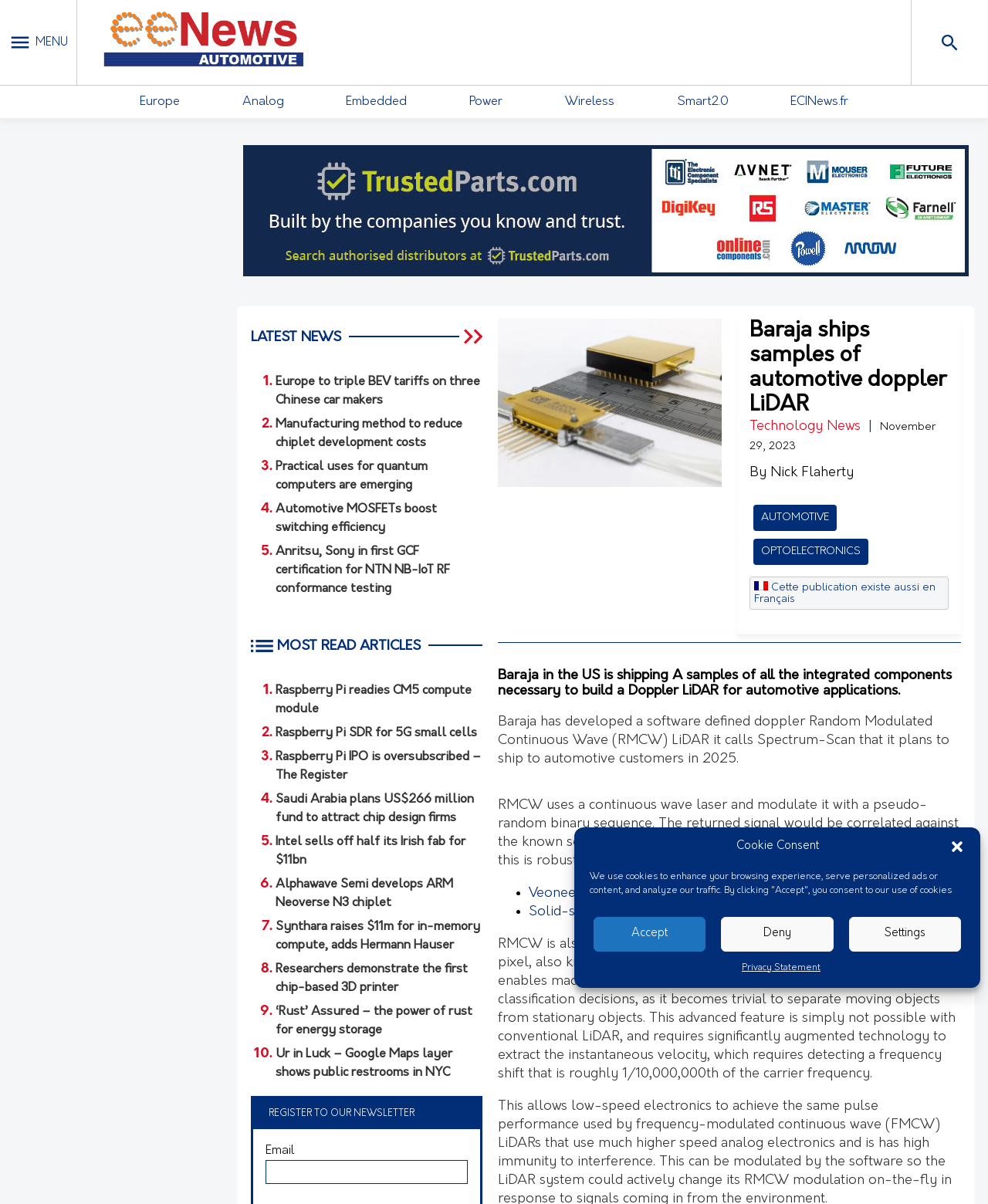Could you determine the bounding box coordinates of the clickable element to complete the instruction: "Register to the newsletter"? Provide the coordinates as four float numbers between 0 and 1, i.e., [left, top, right, bottom].

[0.272, 0.921, 0.42, 0.929]